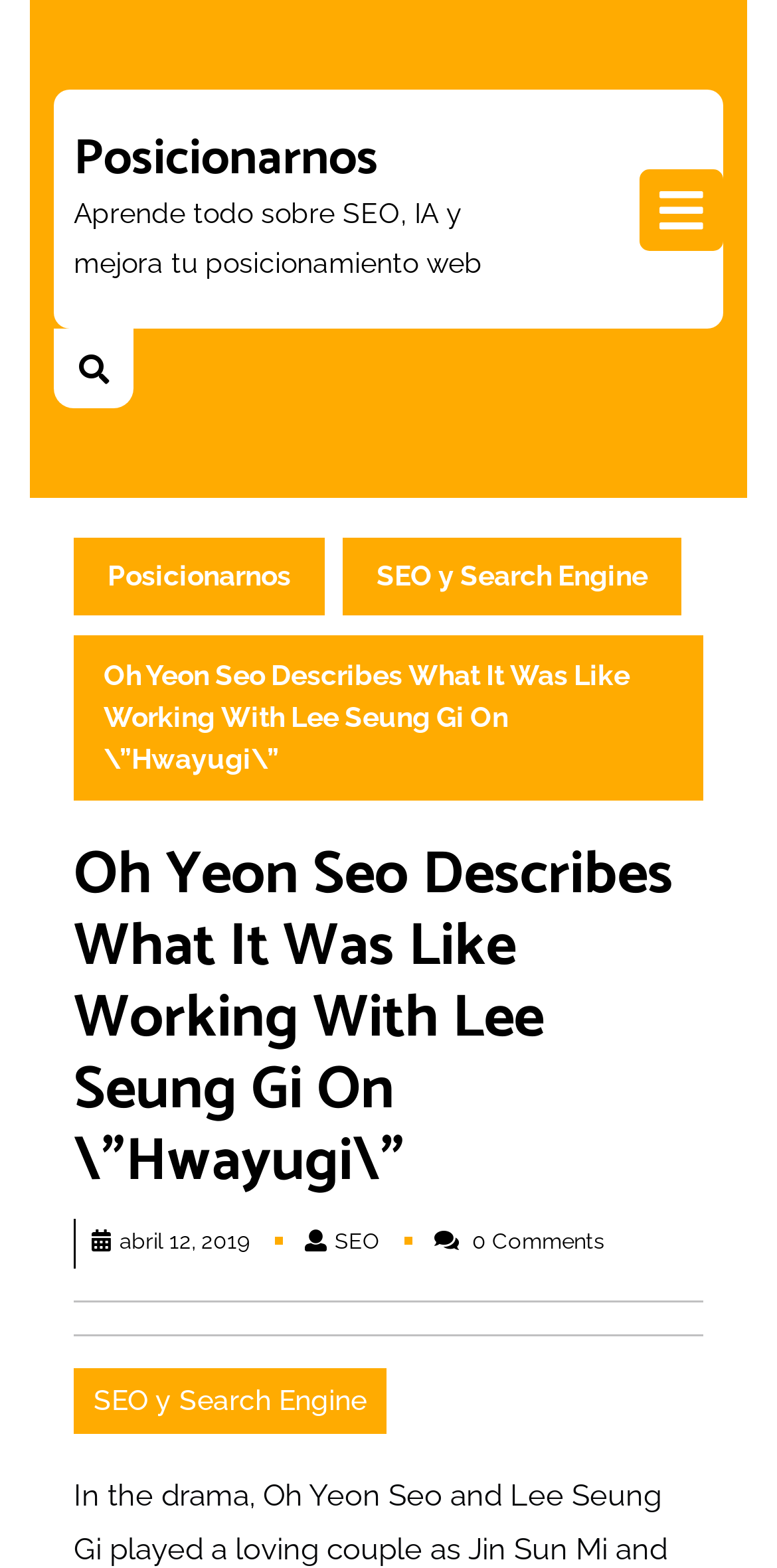What is the name of the actress described in the article?
Answer the question with as much detail as possible.

The article's title is 'Oh Yeon Seo Describes What It Was Like Working With Lee Seung Gi On “Hwayugi”', which indicates that the article is about Oh Yeon Seo's experience working with Lee Seung Gi on the drama 'Hwayugi'.